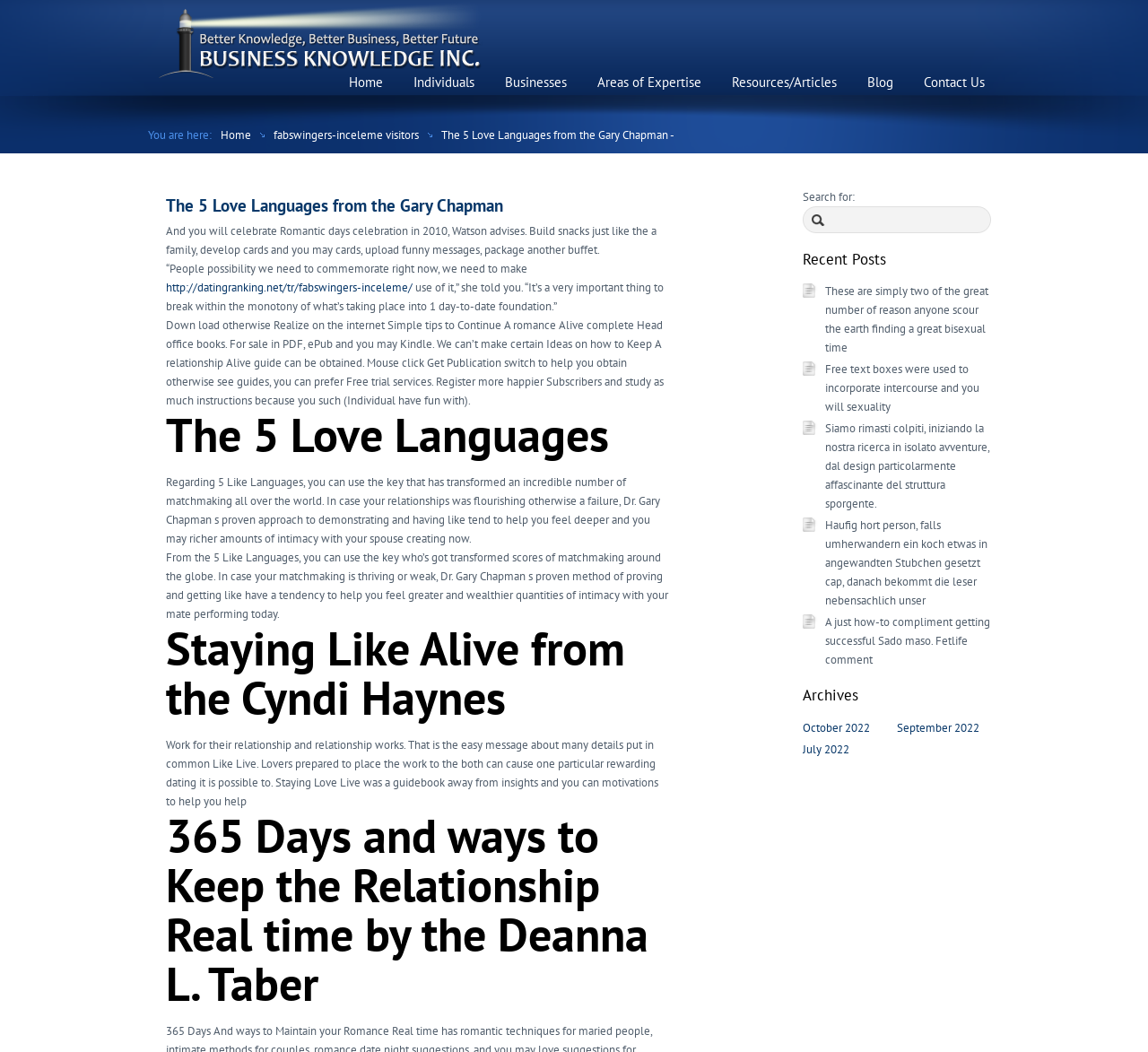Locate the bounding box coordinates of the element that needs to be clicked to carry out the instruction: "Click on the 'Home' link". The coordinates should be given as four float numbers ranging from 0 to 1, i.e., [left, top, right, bottom].

[0.292, 0.064, 0.345, 0.092]